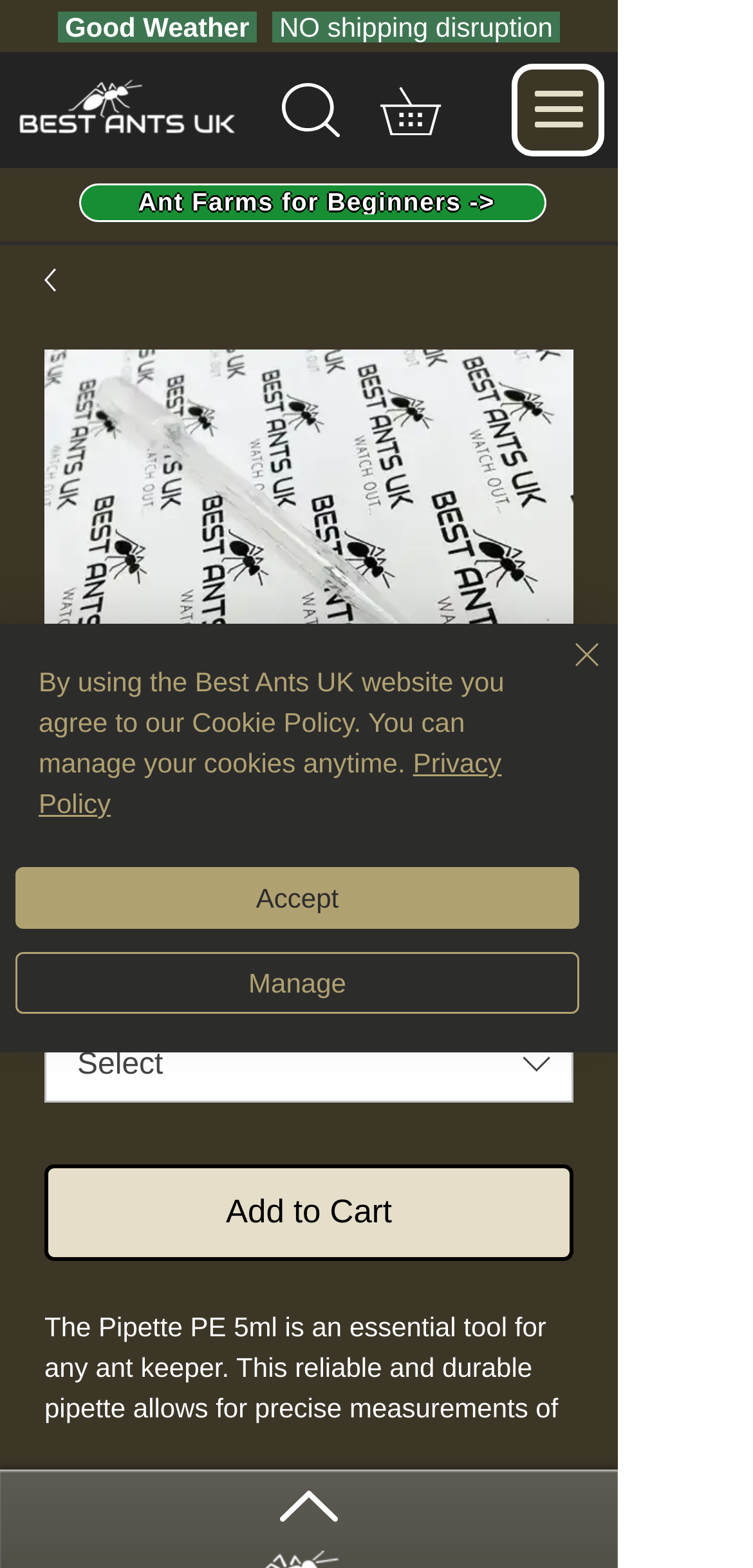Describe the webpage in detail, including text, images, and layout.

The webpage is about the Pipette PE 5ml, an essential tool for ant keepers, allowing for precise measurements of liquids, perfect for ant farm hydration. 

At the top left, there is the Best Ants UK logo, accompanied by a link to buy live ants, queen ants, ant colonies, ant farms, ant food, ant equipment, and ant essentials. Next to it, there is a magnifying glass search icon that allows users to search the website. 

On the top right, there is an open navigation menu button. Below it, there are three static text elements: "Good Weather", "NO shipping disruption", and some empty spaces. 

The main content of the webpage is an article about the Pipette PE 5ml. It features an image of the product, a heading with the product name, and a price tag of £0.99. There are also options to select and an "Add to Cart" button. 

At the bottom of the page, there is a link with an arrow icon, and a "Quick actions" button. 

A prominent alert message is displayed, informing users about the website's Cookie Policy and providing links to the Privacy Policy and buttons to accept, manage, or close the alert.